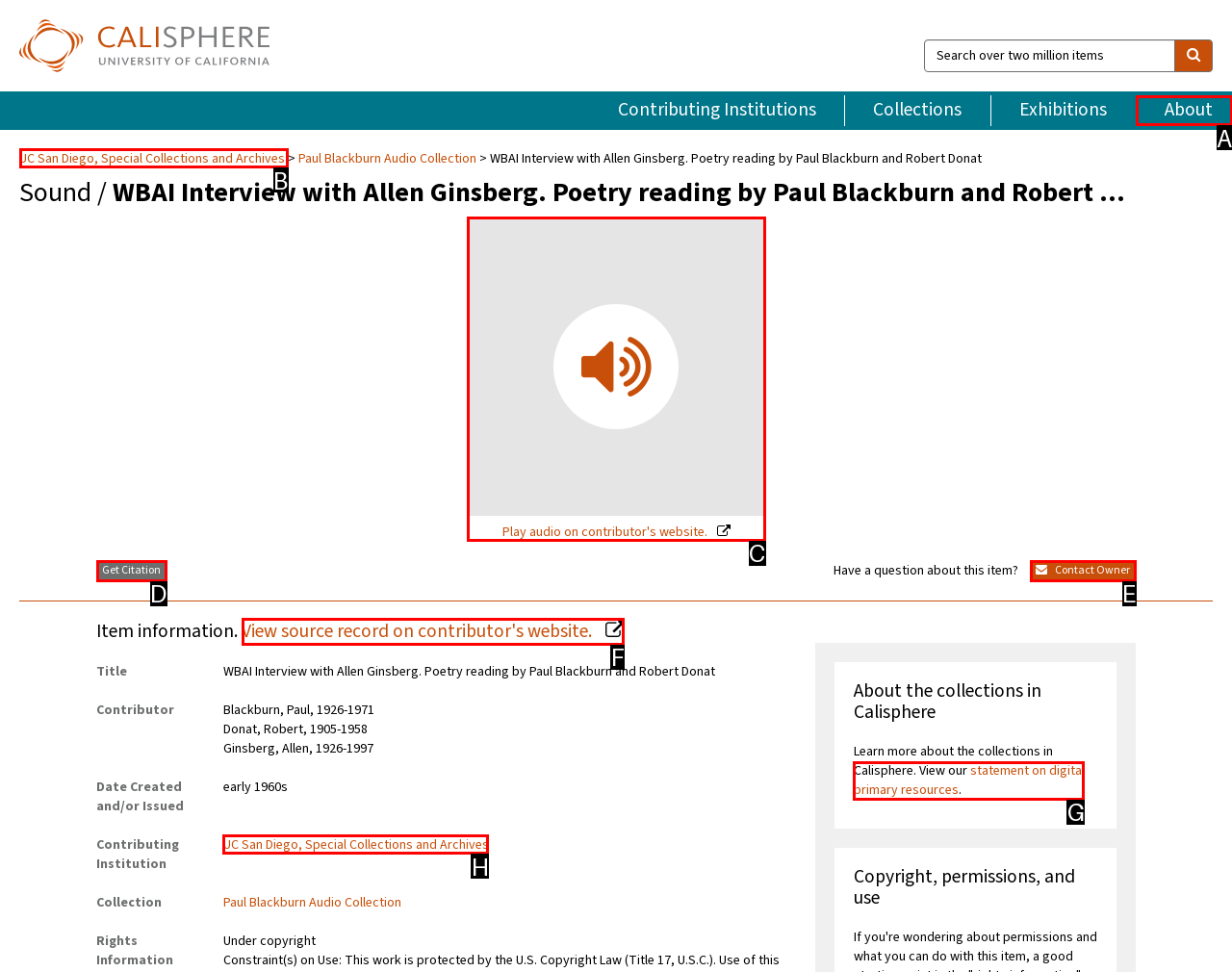From the provided options, pick the HTML element that matches the description: Get Citation. Respond with the letter corresponding to your choice.

D